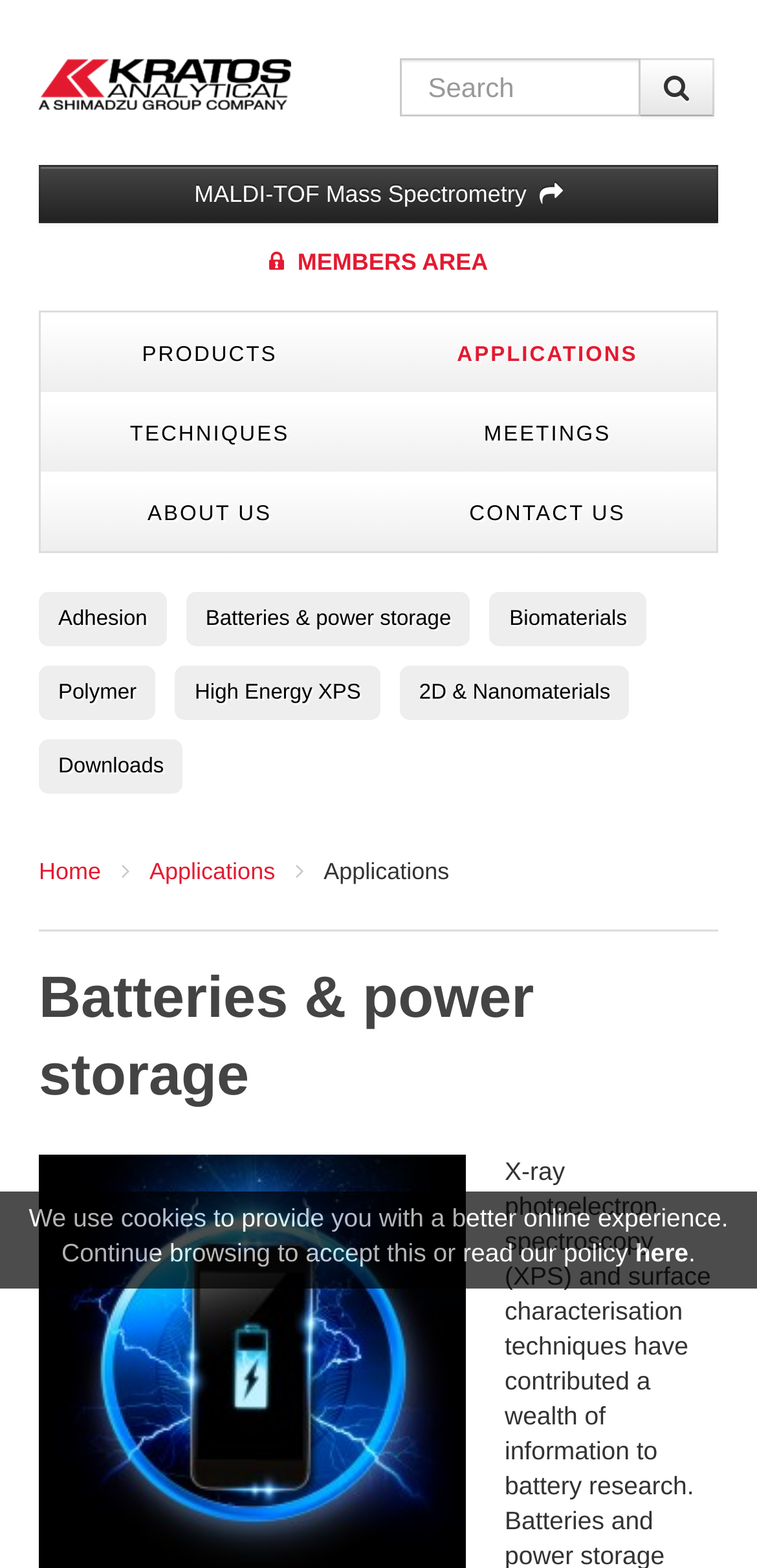Please find the bounding box coordinates (top-left x, top-left y, bottom-right x, bottom-right y) in the screenshot for the UI element described as follows: Home

[0.051, 0.547, 0.133, 0.564]